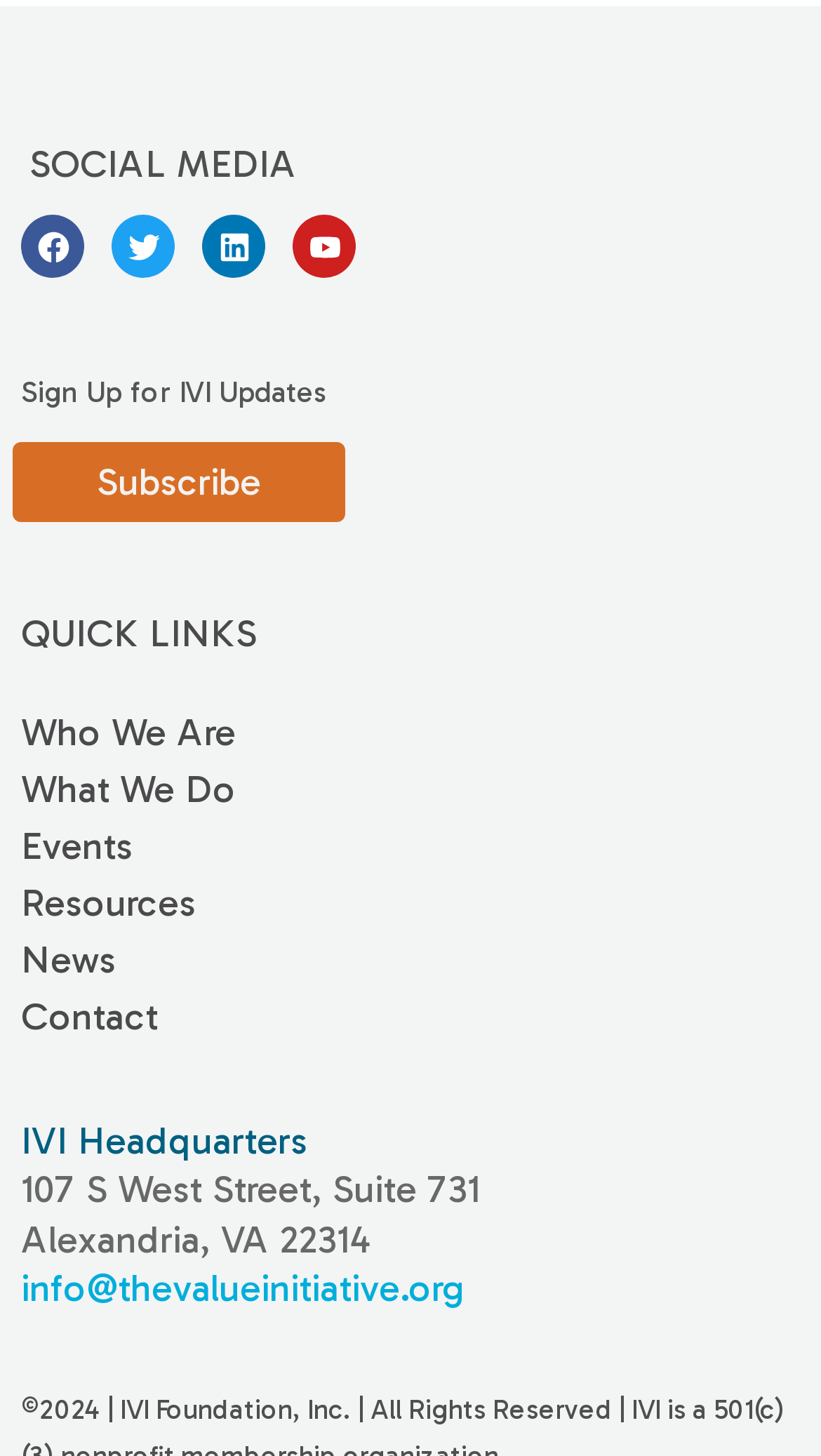Locate the UI element described by Who We Are and provide its bounding box coordinates. Use the format (top-left x, top-left y, bottom-right x, bottom-right y) with all values as floating point numbers between 0 and 1.

[0.026, 0.487, 0.287, 0.518]